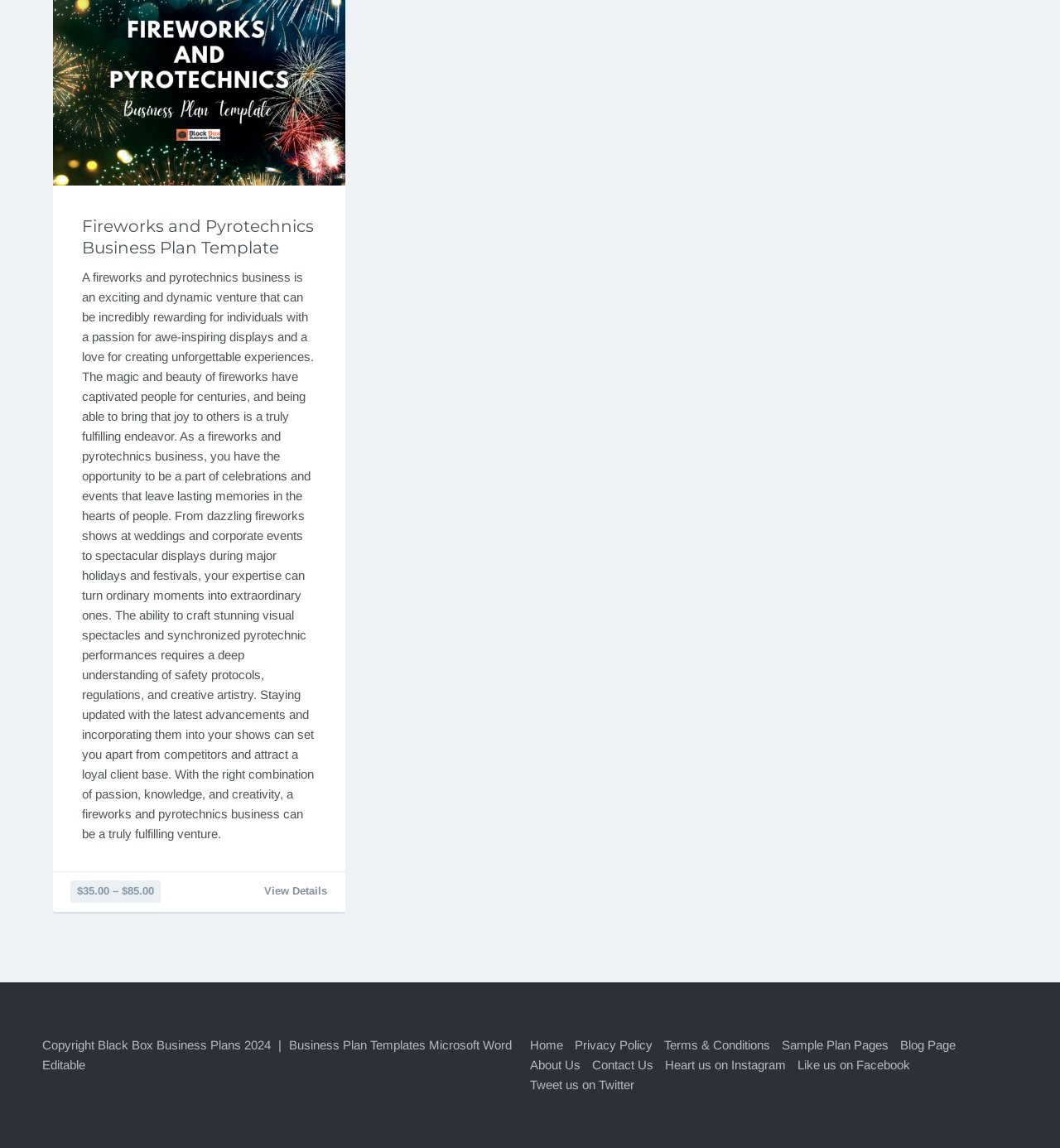Provide the bounding box coordinates for the UI element that is described by this text: "Blog Page". The coordinates should be in the form of four float numbers between 0 and 1: [left, top, right, bottom].

[0.849, 0.904, 0.902, 0.916]